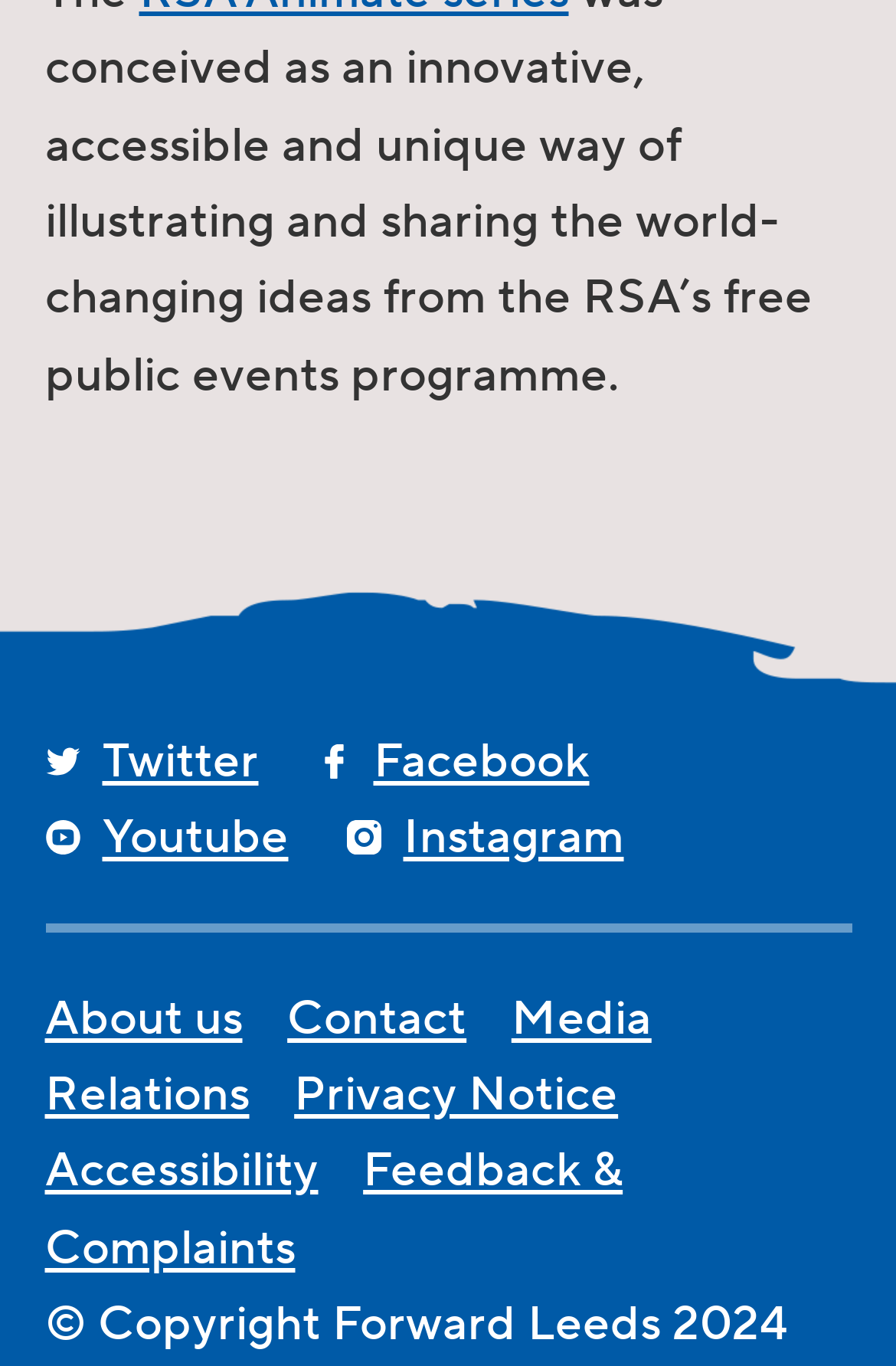Pinpoint the bounding box coordinates of the clickable element needed to complete the instruction: "Visit Twitter". The coordinates should be provided as four float numbers between 0 and 1: [left, top, right, bottom].

[0.114, 0.534, 0.288, 0.58]